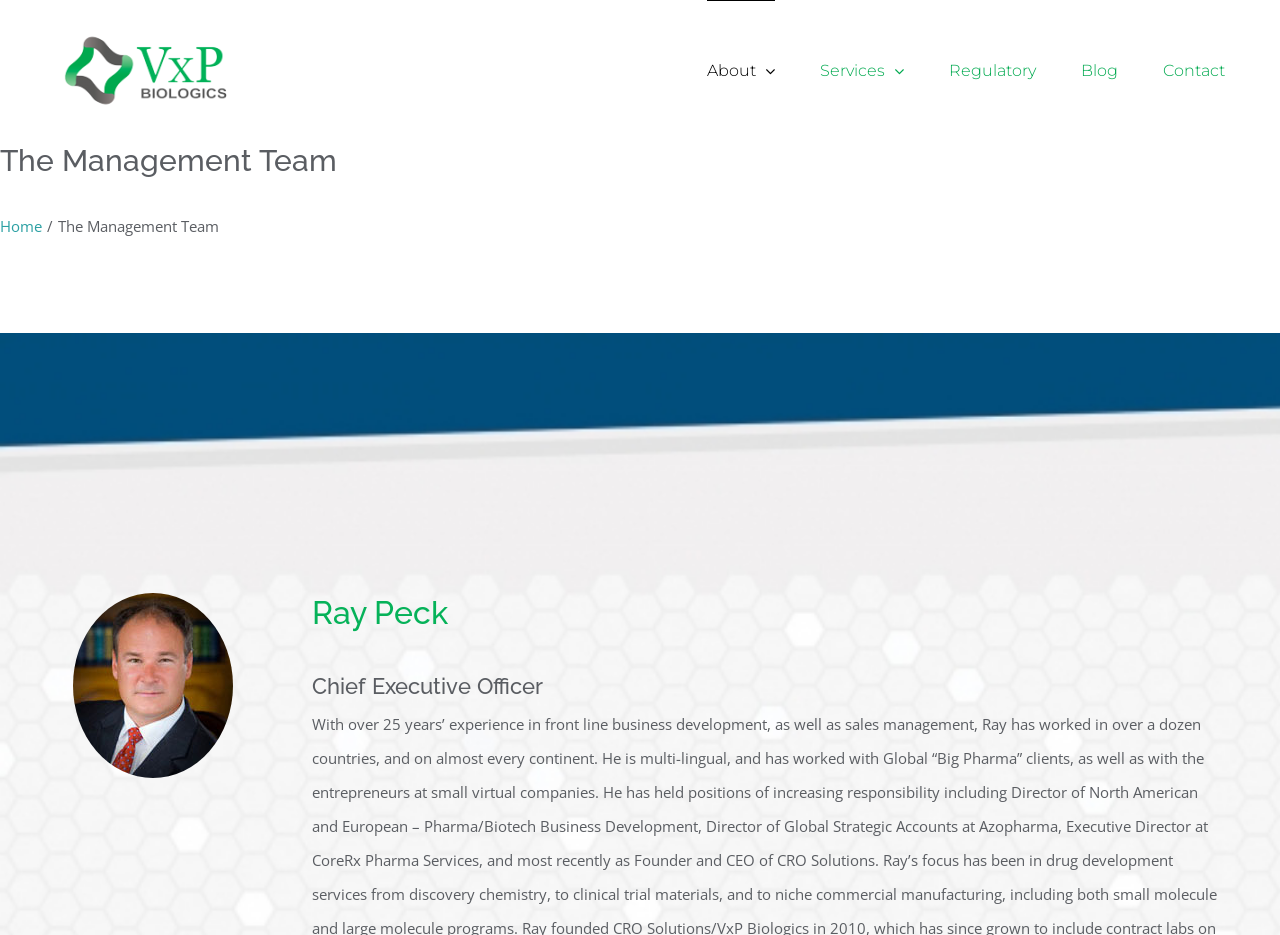Generate the text content of the main headline of the webpage.

The Management Team